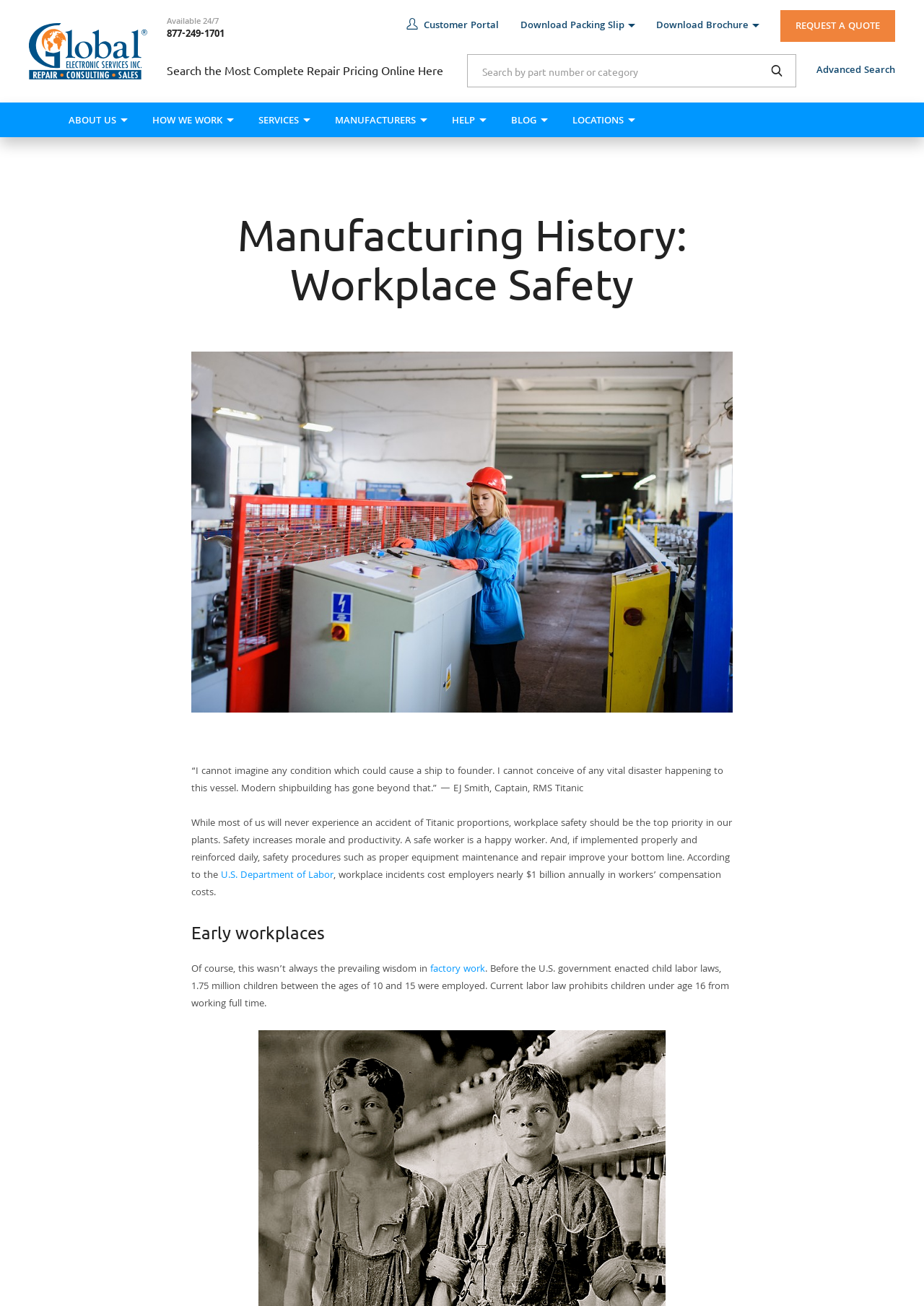Describe all significant elements and features of the webpage.

The webpage is about manufacturing history and workplace safety. At the top left, there is a logo of Global Electronic Services with a link to the company's homepage. Below the logo, there is a phone number and a customer portal link. On the right side, there are links to download a packing slip and a brochure.

In the middle of the page, there is a search bar with a button to search for repair pricing online. Below the search bar, there is a quote request button. On the top right, there are links to different sections of the website, including "About Us", "How We Work", "Services", "Manufacturers", "Help", "Blog", and "Locations".

The main content of the page starts with a heading "Manufacturing History: Workplace Safety" followed by a quote from EJ Smith, Captain of the RMS Titanic. The quote is about the safety of modern shipbuilding. Below the quote, there is a paragraph about the importance of workplace safety, citing a statistic from the U.S. Department of Labor about the cost of workplace incidents to employers.

The next section is about early workplaces, with a heading "Early workplaces" followed by a paragraph about the history of factory work and child labor laws. Throughout the page, there are several images, including the company logo, a search button icon, and other decorative elements.